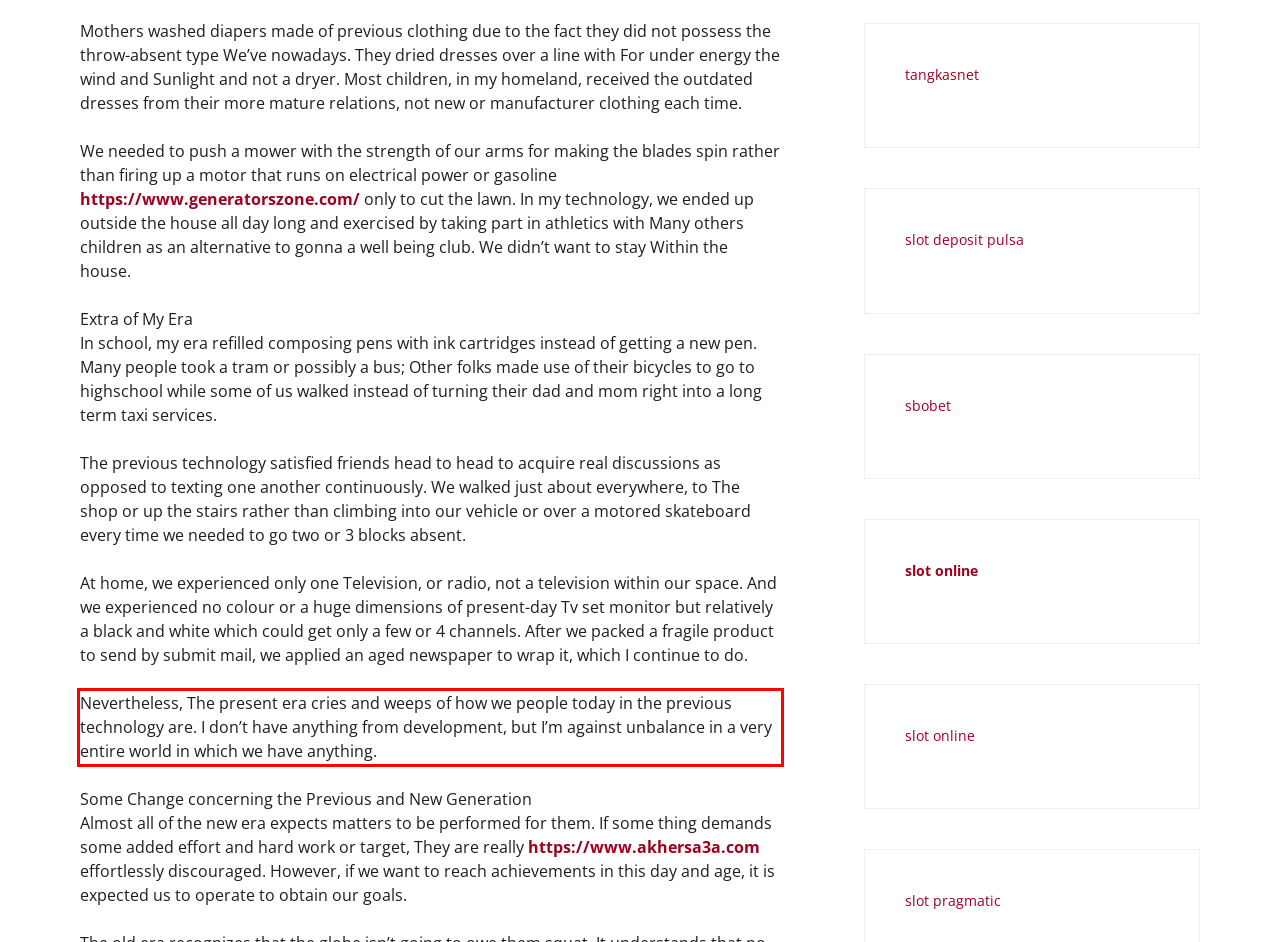You have a screenshot of a webpage, and there is a red bounding box around a UI element. Utilize OCR to extract the text within this red bounding box.

Nevertheless, The present era cries and weeps of how we people today in the previous technology are. I don’t have anything from development, but I’m against unbalance in a very entire world in which we have anything.